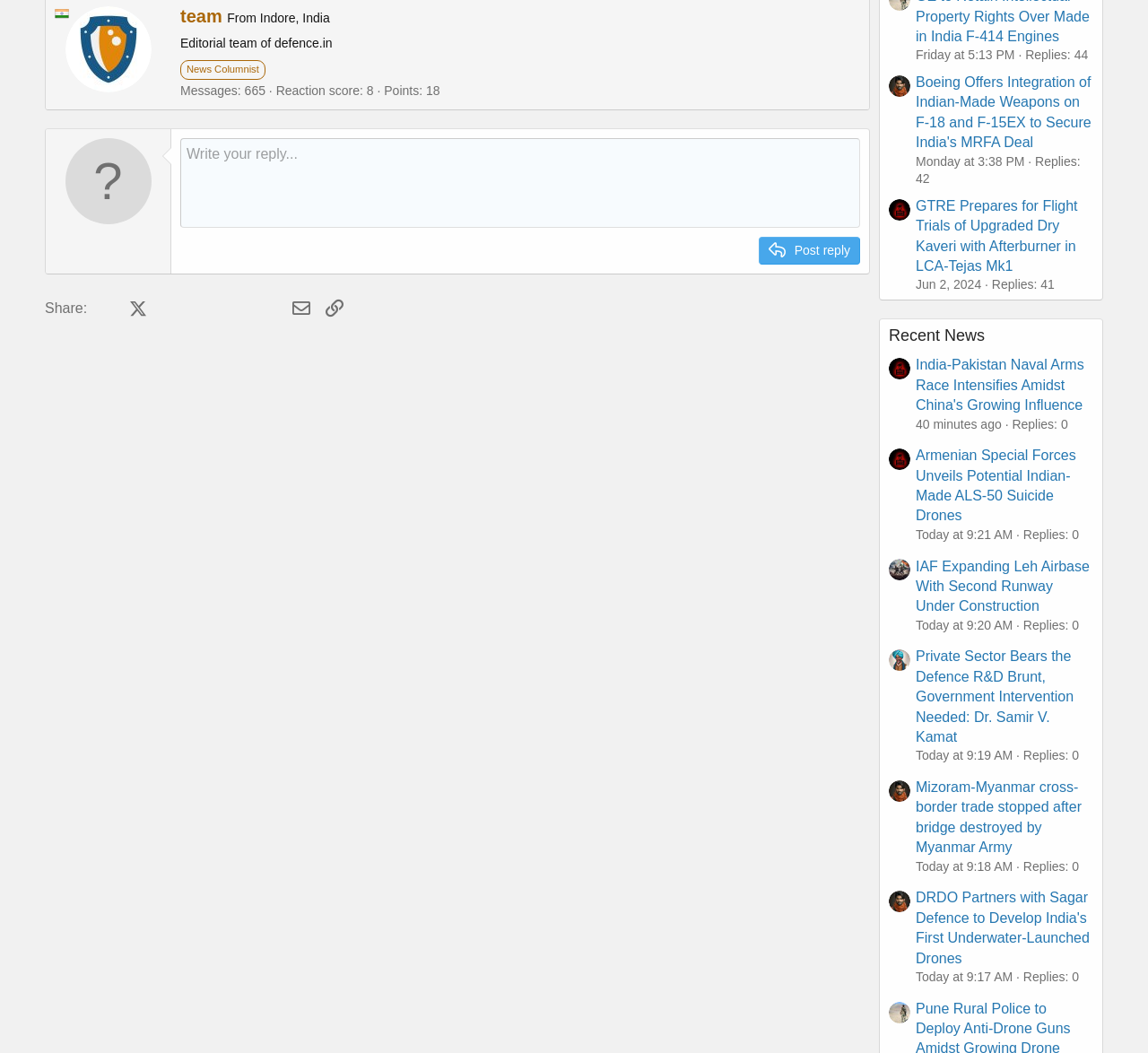Give a one-word or short phrase answer to the question: 
What is the location of the author of the first post?

Indore, India